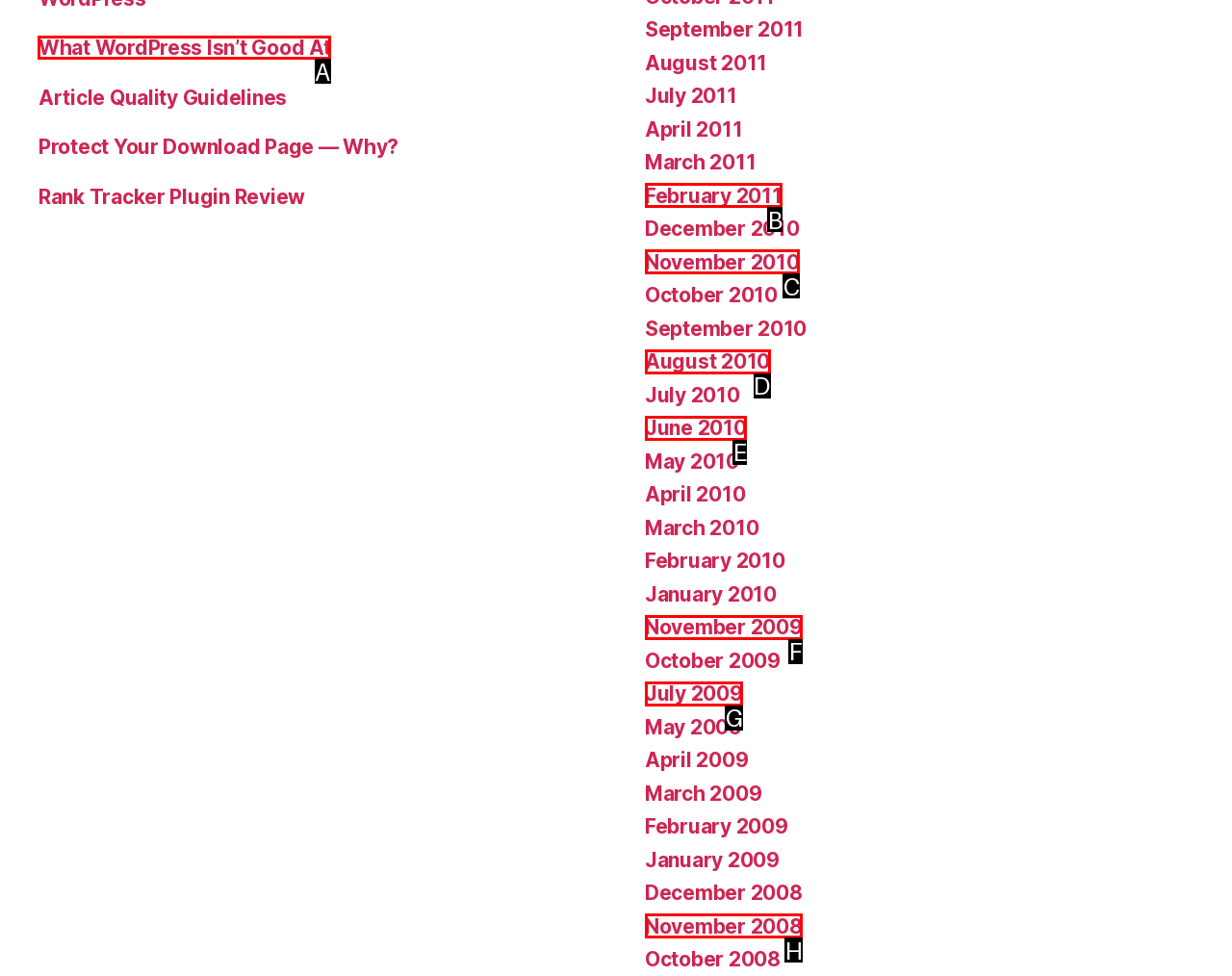Tell me which one HTML element I should click to complete the following instruction: View article about what WordPress isn’t good at
Answer with the option's letter from the given choices directly.

A